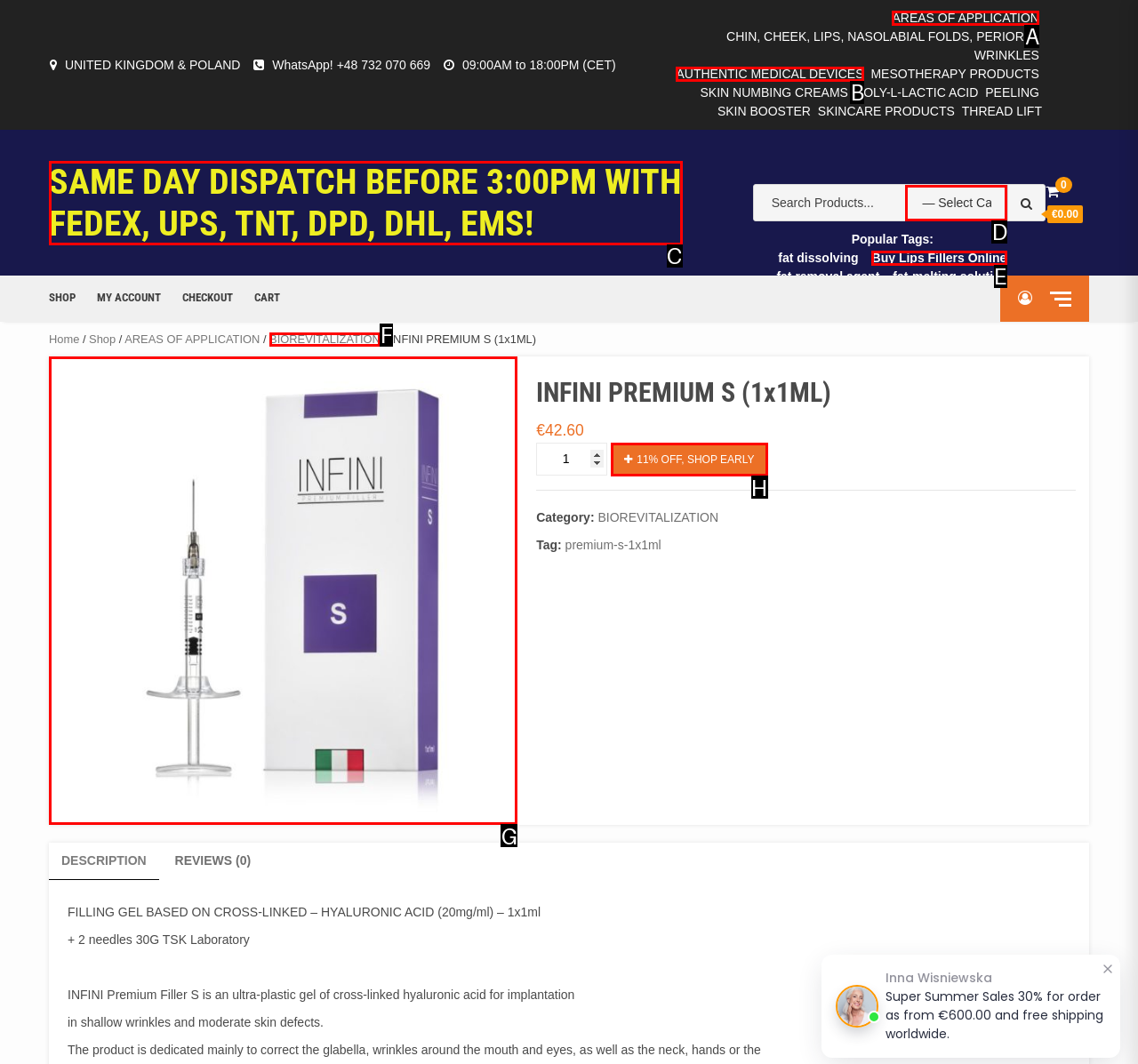Based on the description: title="INFINI PREMIUM FILLER S", find the HTML element that matches it. Provide your answer as the letter of the chosen option.

G